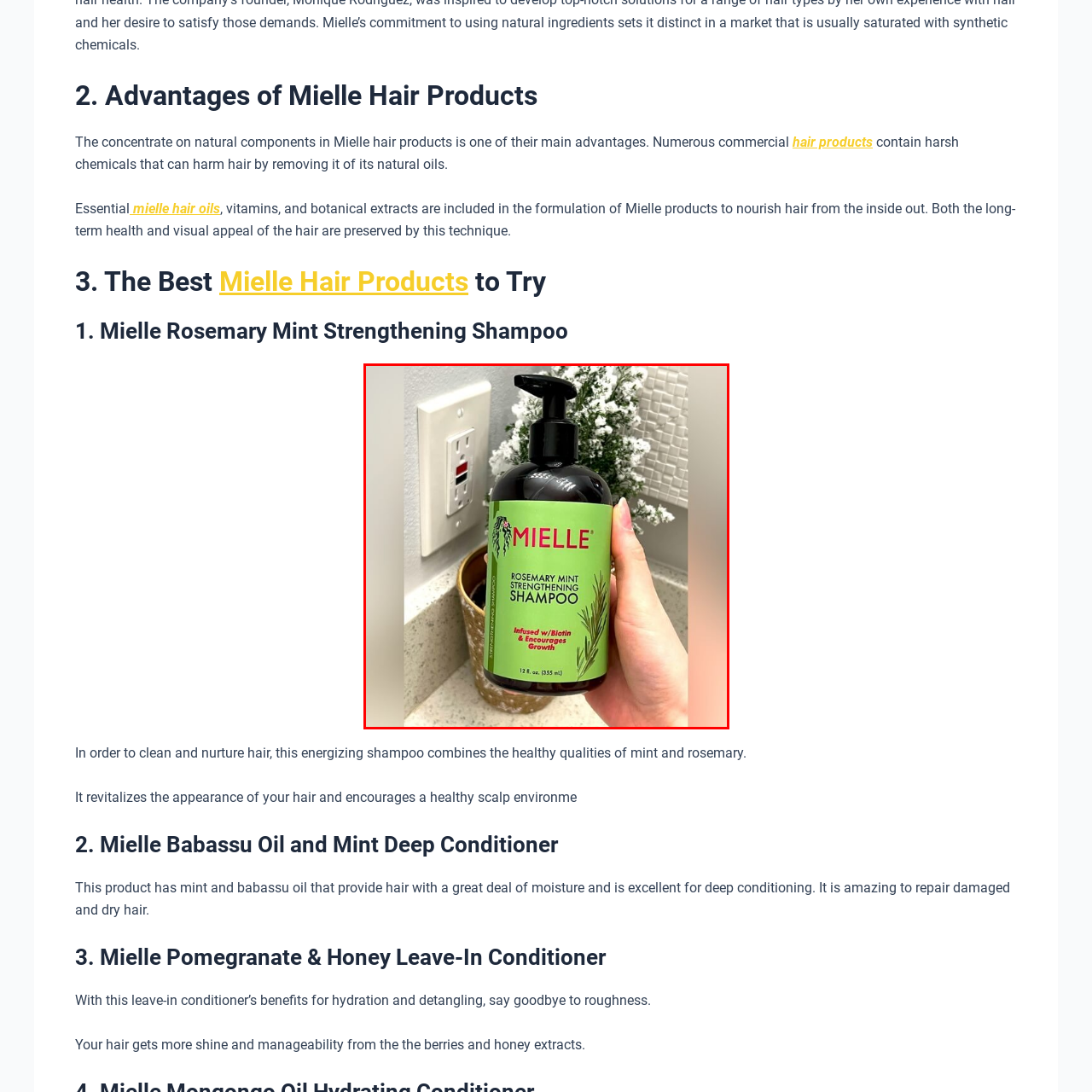Describe all the elements and activities occurring in the red-outlined area of the image extensively.

This image features a bottle of Mielle Rosemary Mint Strengthening Shampoo, held in a person's hand. The shampoo is prominently displayed, showcasing its green packaging adorned with the Mielle brand name in bold red letters. The label highlights key attributes, stating that the product is infused with biotin and encourages hair growth. 

In the background, a potted plant can be seen, contributing a fresh, natural aesthetic to the scene, while a light-colored wall provides a subtle backdrop. The overall composition emphasizes the product's focus on natural ingredients and hair nourishment, reflecting Mielle's commitment to promoting healthy hair care. This shampoo is specifically designed to cleanse and nurture hair, harnessing the invigorating properties of rosemary and mint for revitalized hair and a healthy scalp environment. The bottle holds 12 fl oz (355 ml) of product, making it both a practical and appealing choice for hair care enthusiasts.